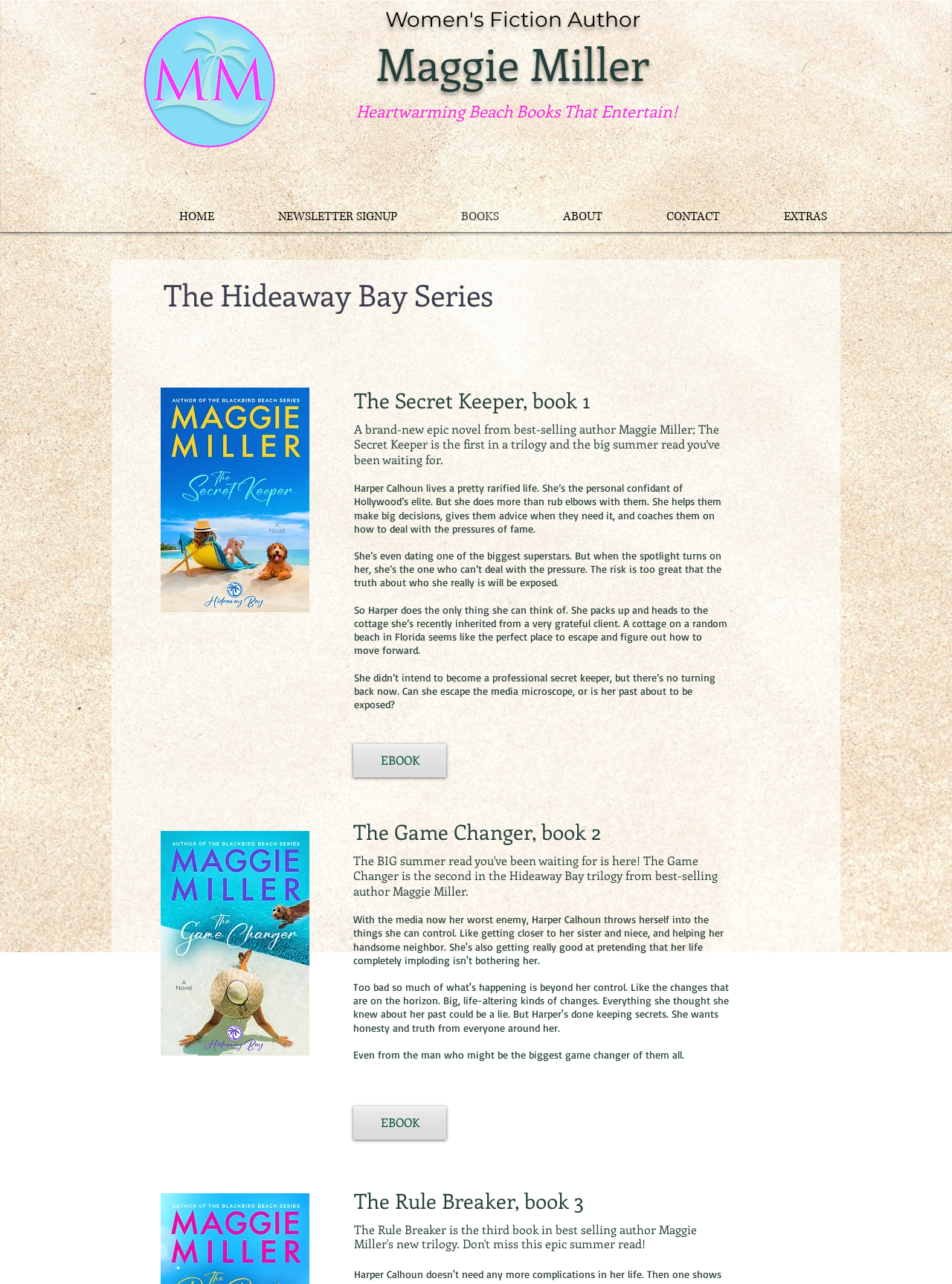Please locate the bounding box coordinates of the element that should be clicked to achieve the given instruction: "View The Game Changer book details".

[0.371, 0.638, 0.766, 0.657]